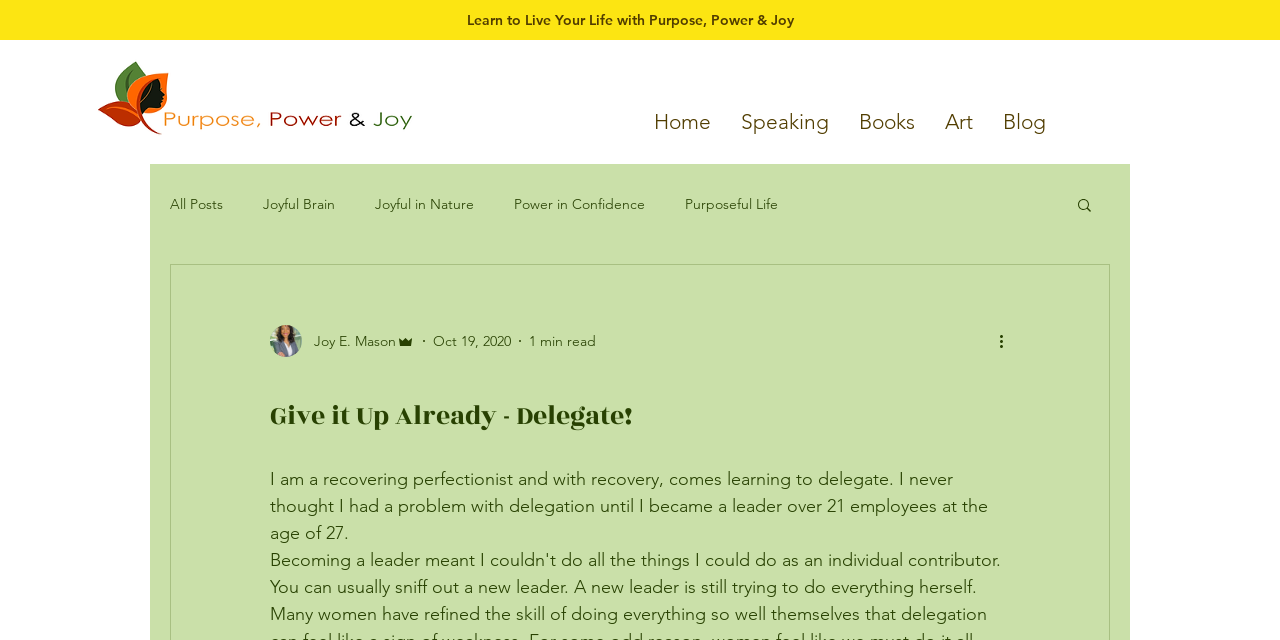Provide your answer in one word or a succinct phrase for the question: 
How long does it take to read the blog post?

1 min